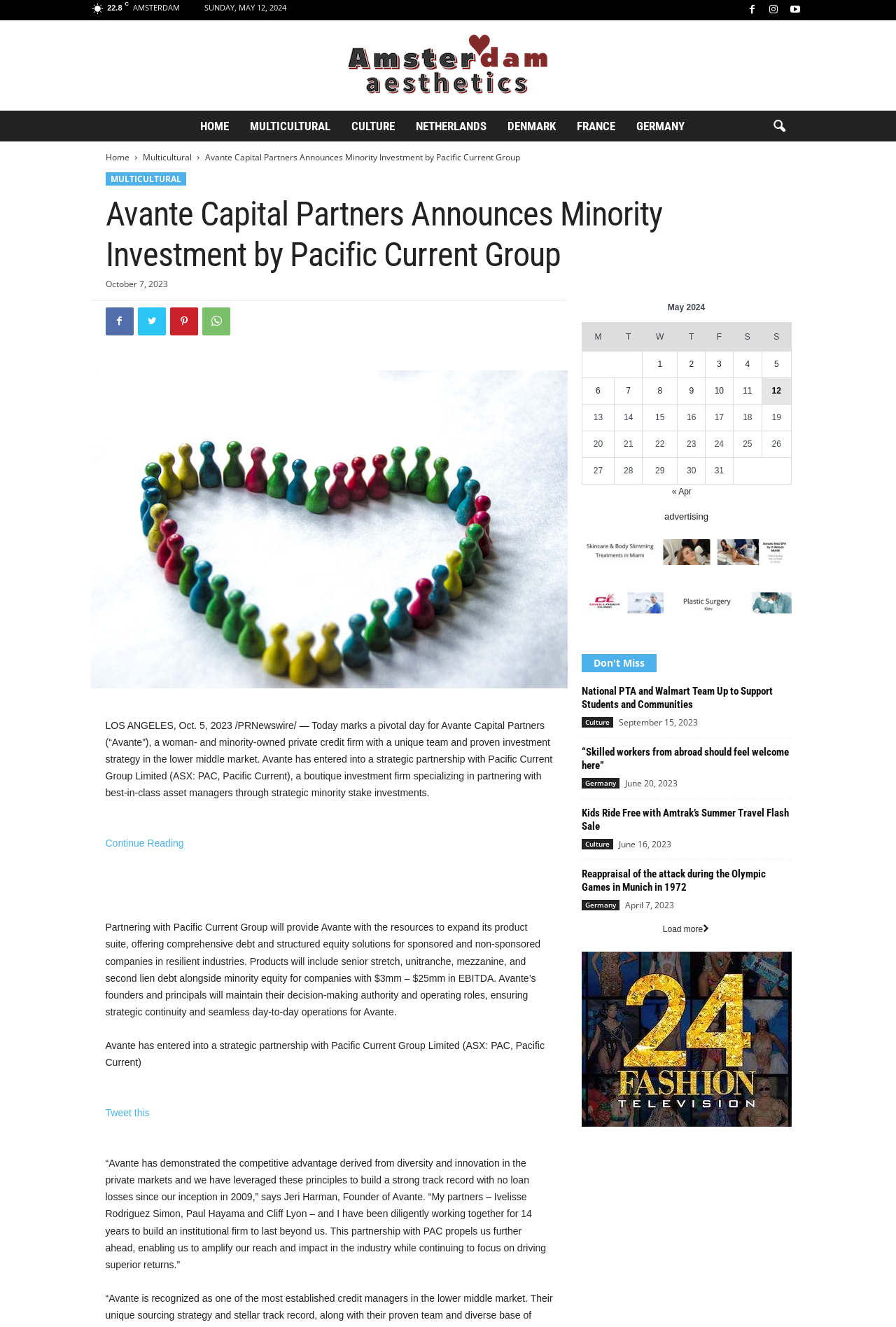Provide the bounding box coordinates for the UI element that is described by this text: "France". The coordinates should be in the form of four float numbers between 0 and 1: [left, top, right, bottom].

[0.632, 0.083, 0.698, 0.107]